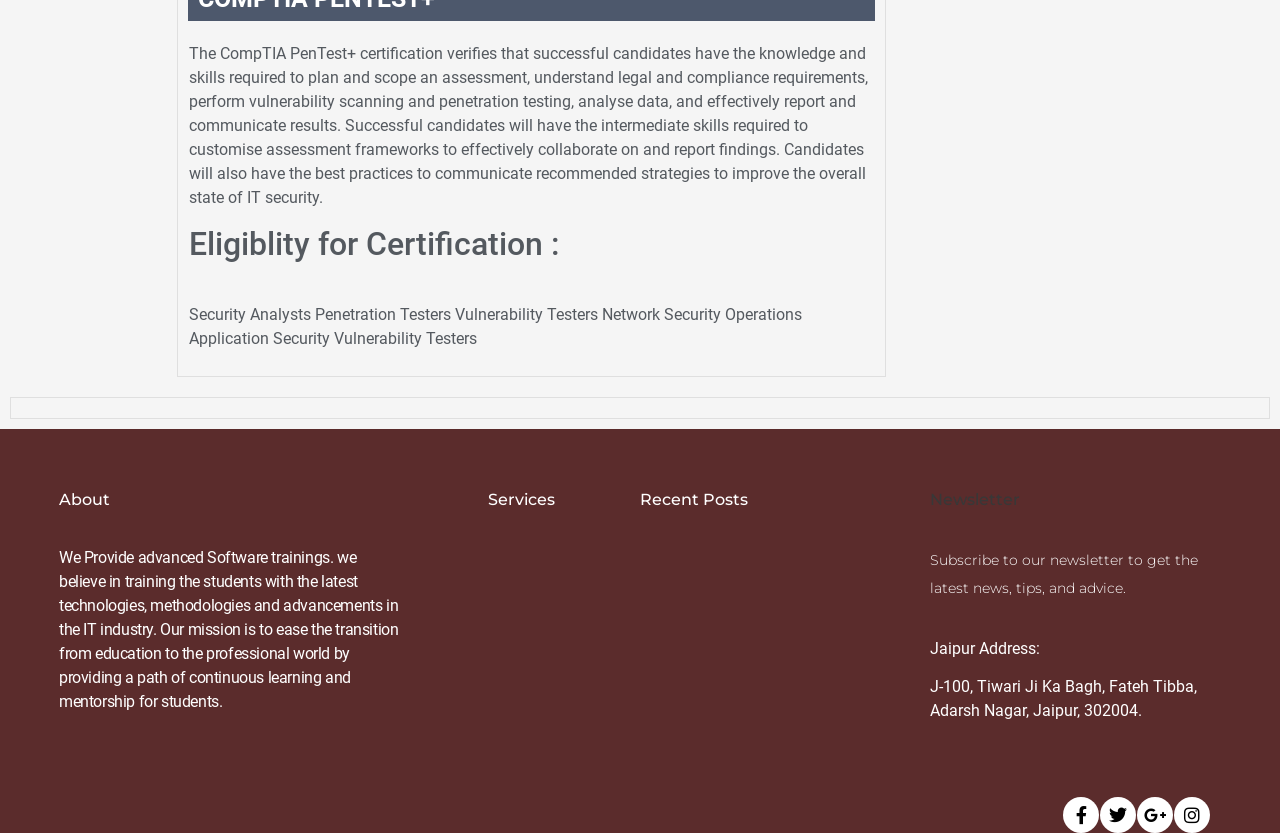What is the CompTIA PenTest+ certification for?
Based on the image, respond with a single word or phrase.

Plan and scope an assessment